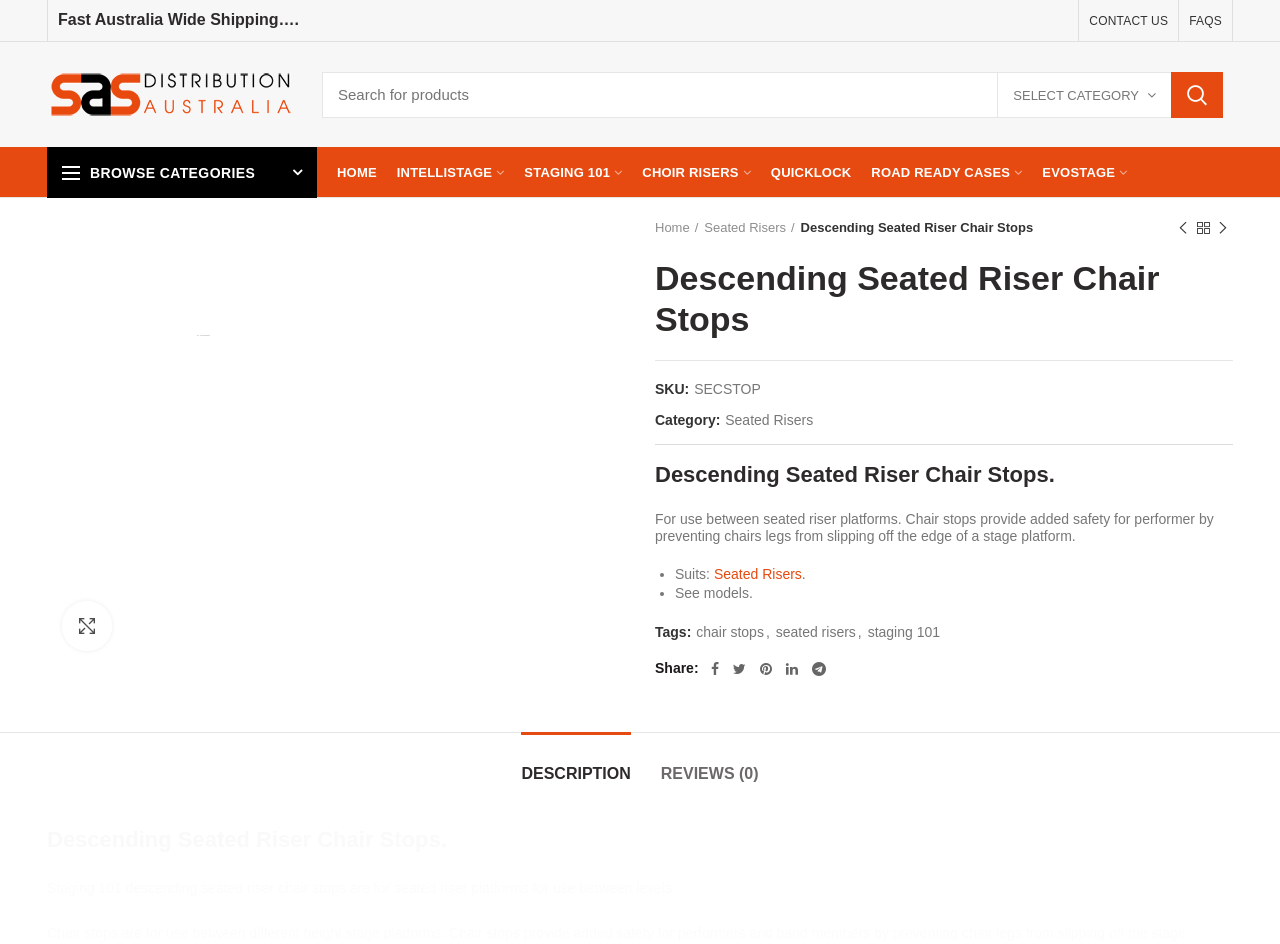Find the bounding box coordinates for the area that should be clicked to accomplish the instruction: "Read the article about Chloë Grace Moretz".

None